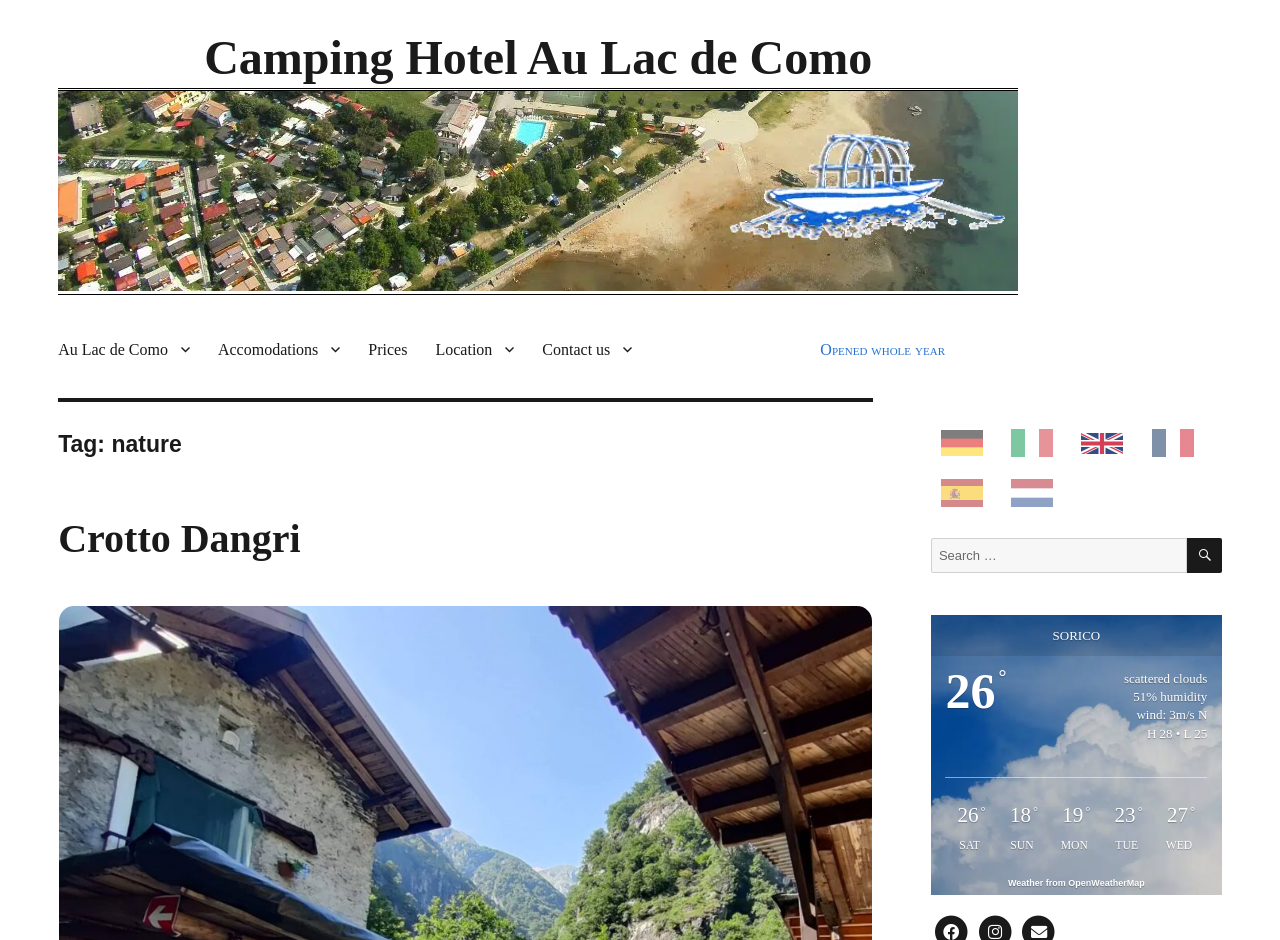Reply to the question with a single word or phrase:
What is the source of the weather information?

OpenWeatherMap